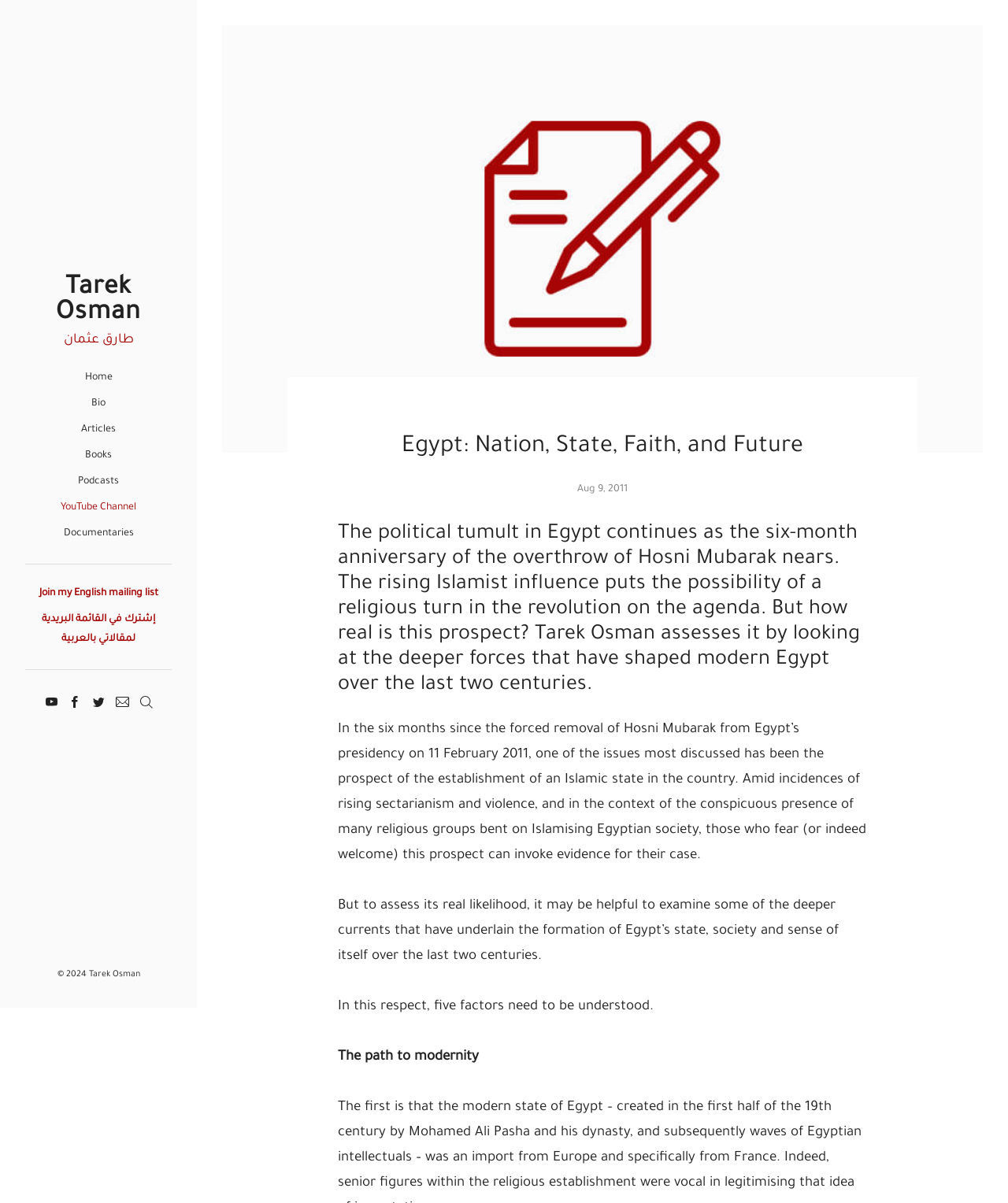Please identify the bounding box coordinates for the region that you need to click to follow this instruction: "Go to the 'ABOUT THE AUTHOR(S)' section".

None